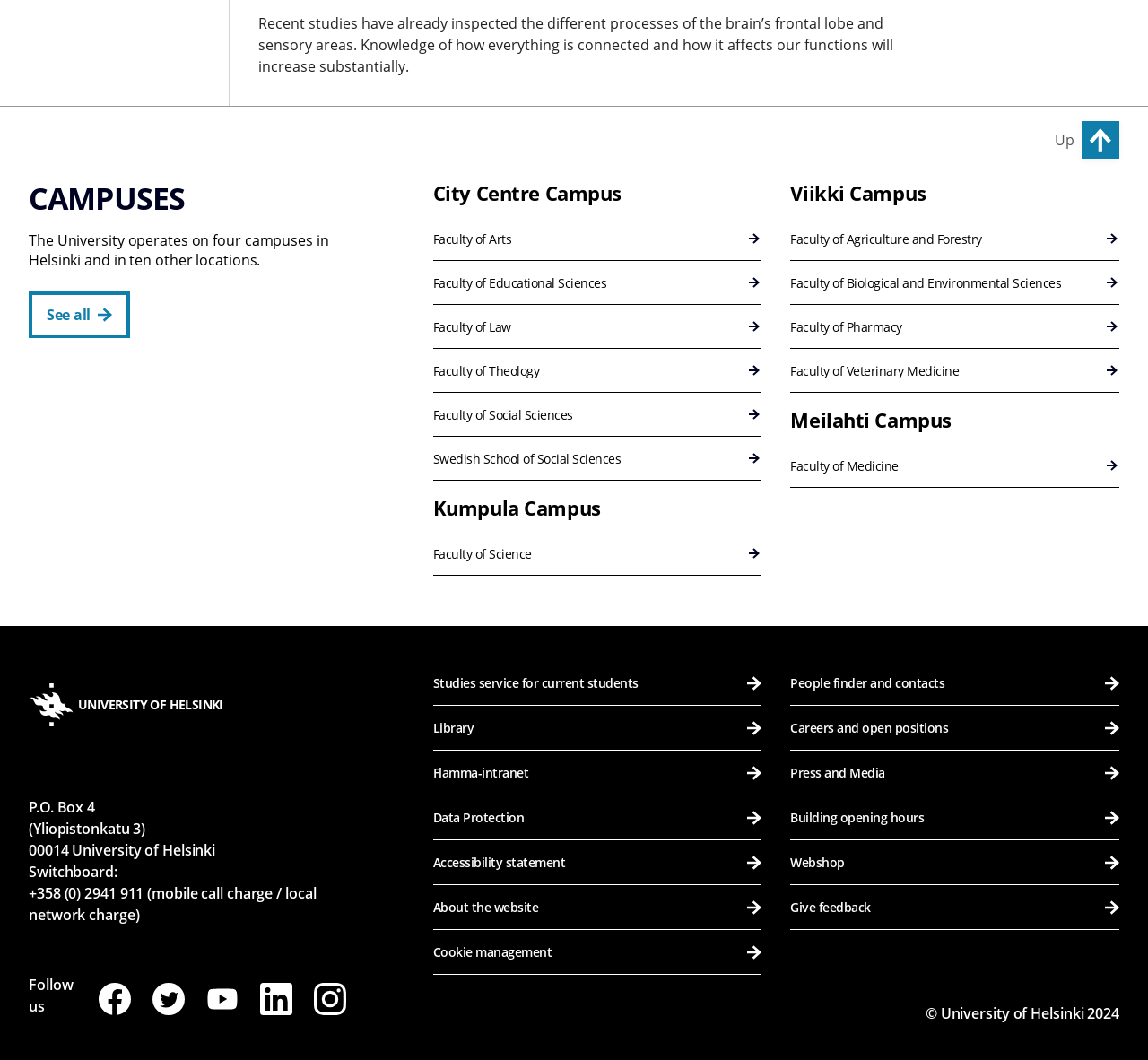Please determine the bounding box coordinates for the element that should be clicked to follow these instructions: "Go to City Centre Campus".

[0.377, 0.17, 0.541, 0.193]